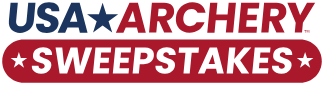What organization is associated with the sweepstakes?
Using the image as a reference, give a one-word or short phrase answer.

USA Archery